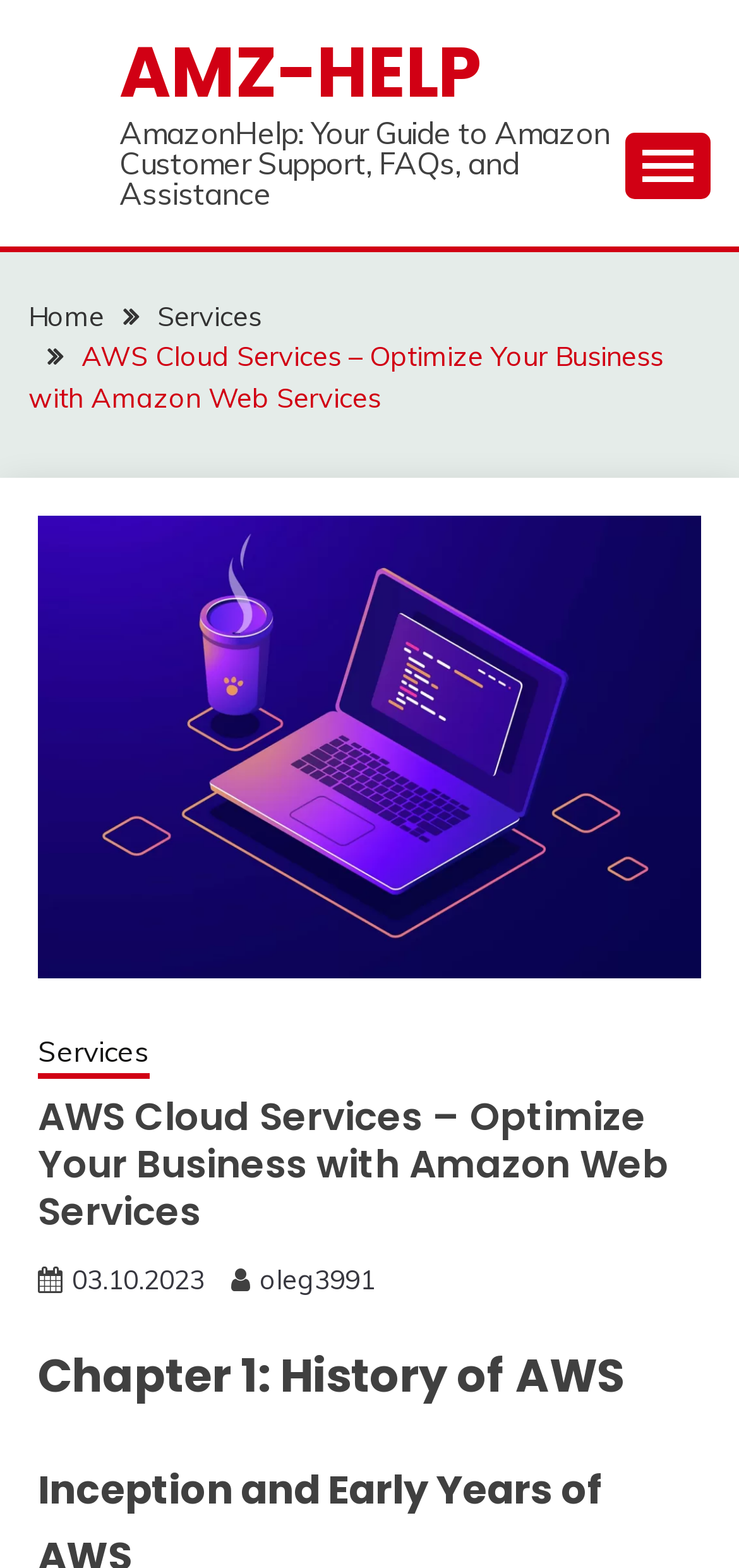Identify the bounding box coordinates of the region I need to click to complete this instruction: "Expand the primary menu".

[0.846, 0.084, 0.962, 0.127]